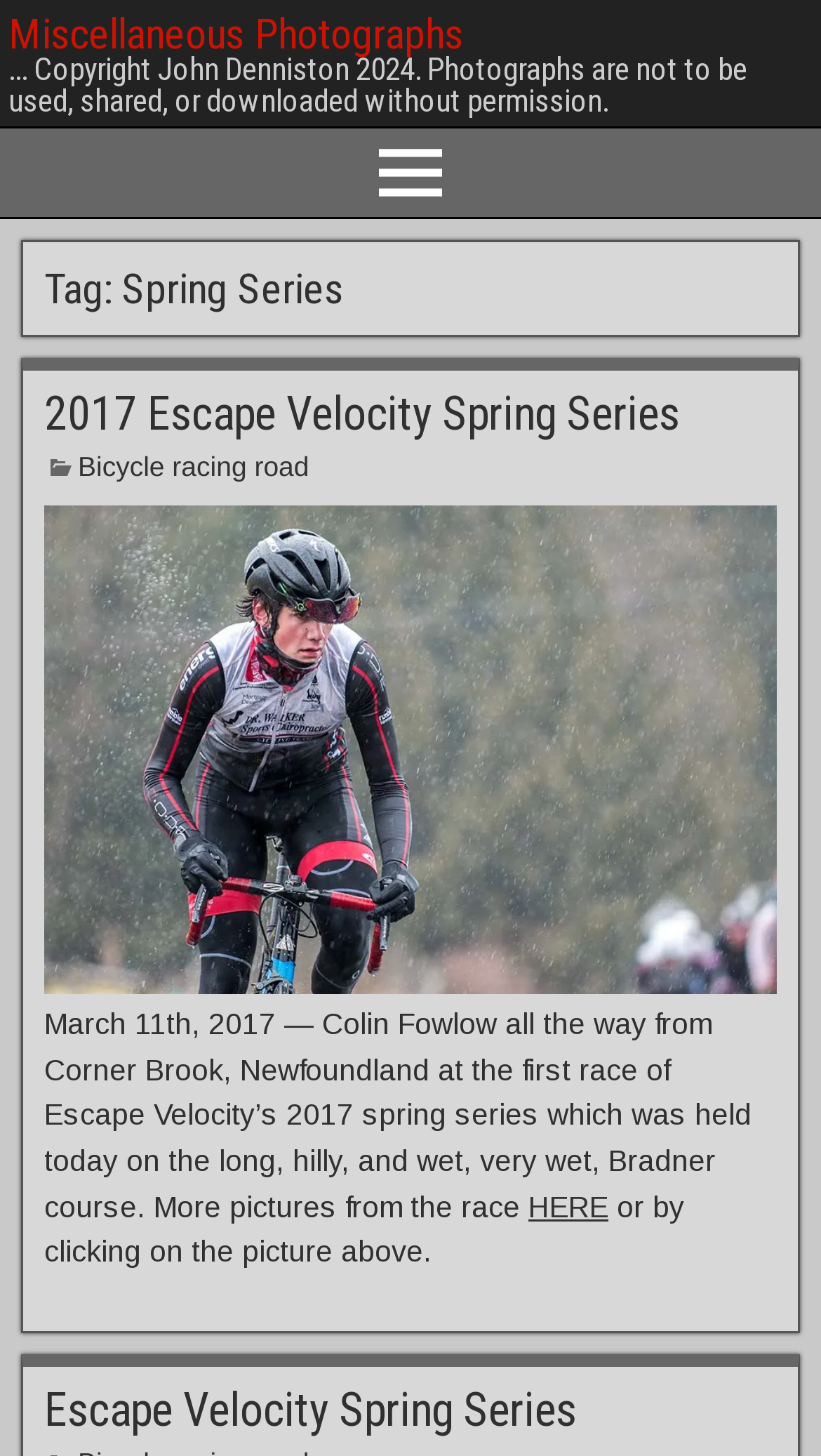What is the topic of the photographs?
Answer the question with a detailed explanation, including all necessary information.

The answer can be inferred from the text and links on the page, which mention 'Escape Velocity Spring Series' and 'Bicycle racing road', indicating that the photographs are related to bicycle racing.